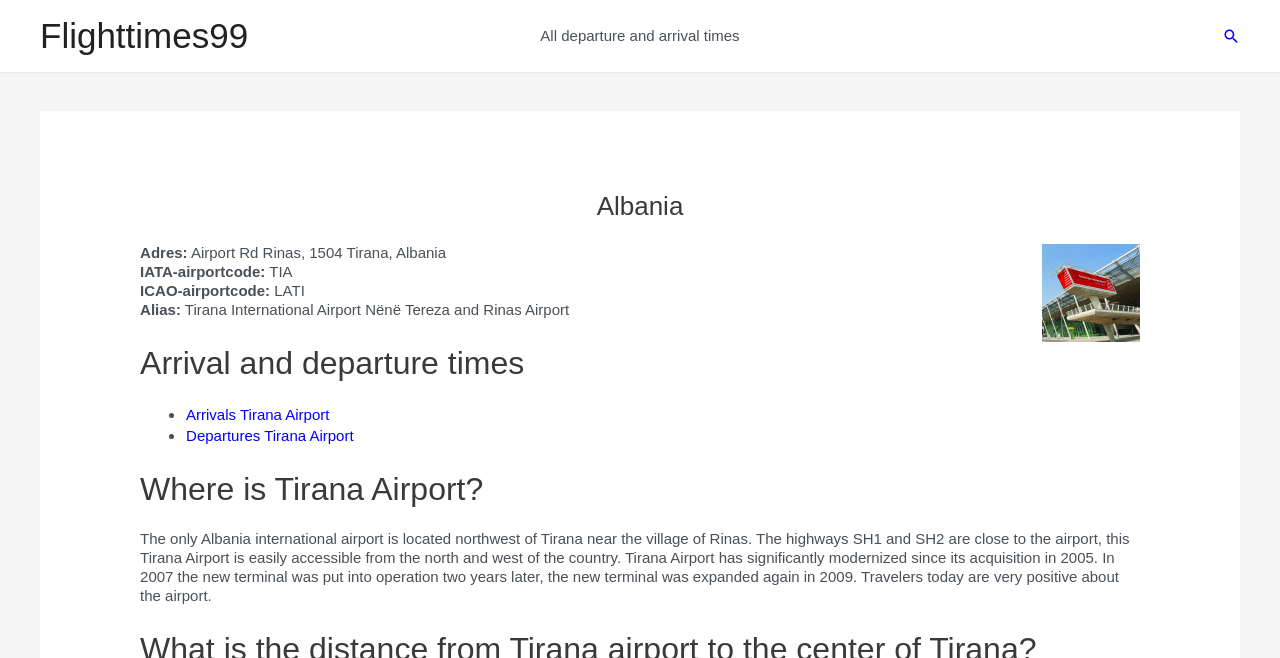What is the IATA airport code of Tirana Airport?
Give a one-word or short phrase answer based on the image.

TIA